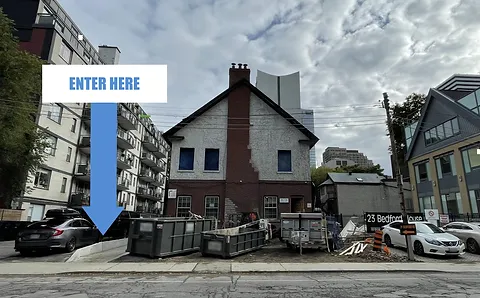Give a one-word or one-phrase response to the question: 
What is guiding visitors to the site?

an arrow